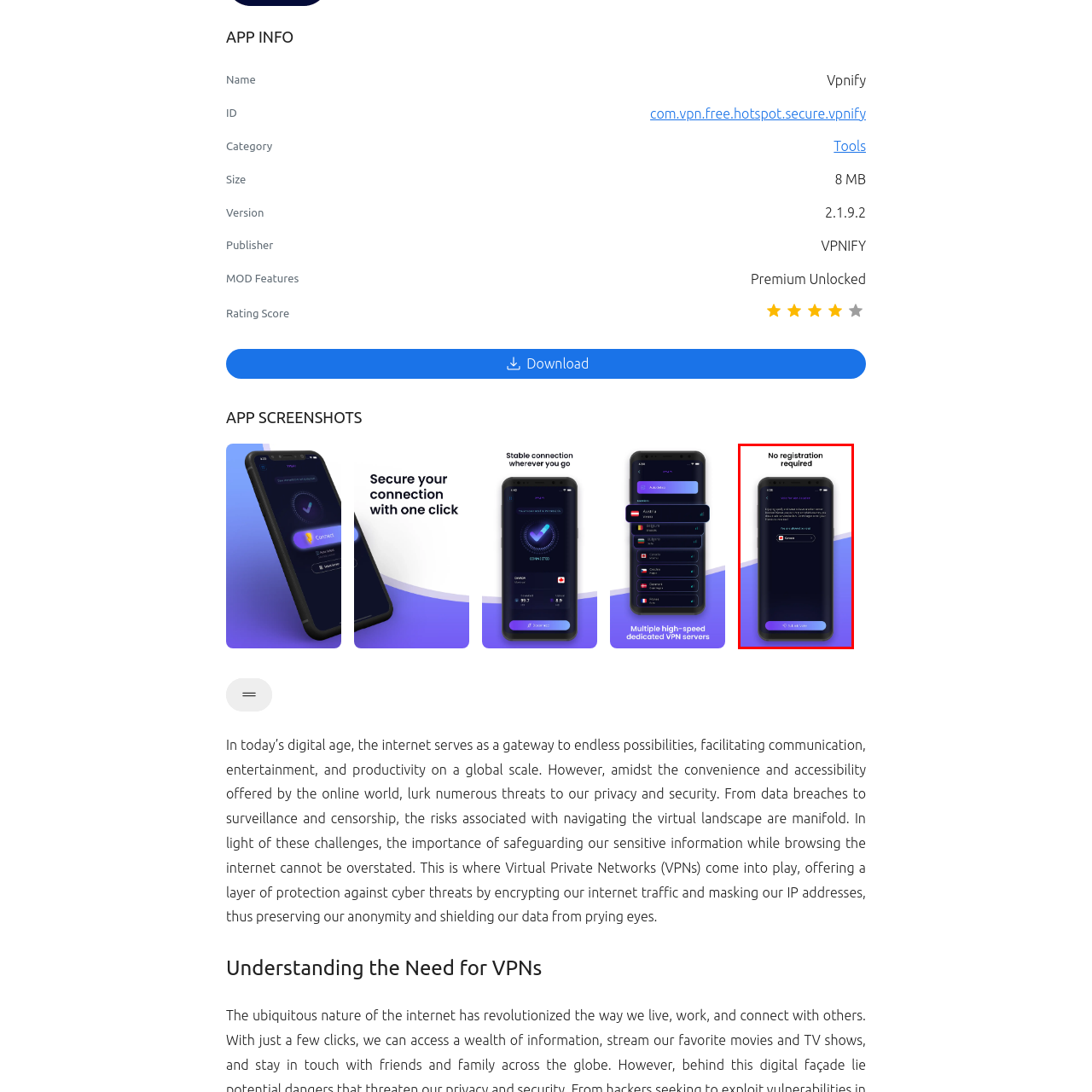Offer an in-depth description of the scene contained in the red rectangle.

The image showcases a mobile application interface with a sleek, modern design, emphasizing user-friendliness. Prominently displayed at the top is the message "No registration required," inviting users to access the app without the need for personal information. Below this, important instructions inform users that they can initiate a connection easily. The interface features a button labeled "TAP TO VPN," designed to facilitate a quick connection to a secure virtual private network. Centrally located is a dropdown menu, indicating the option to select a specific server location, showcased here with the country "Canada" highlighted, symbolizing reliable access to internet services. The overall dark theme of the app provides a contemporary look while ensuring clarity in navigation and usability. This intuitive design is targeted at enhancing user convenience and privacy when browsing online.